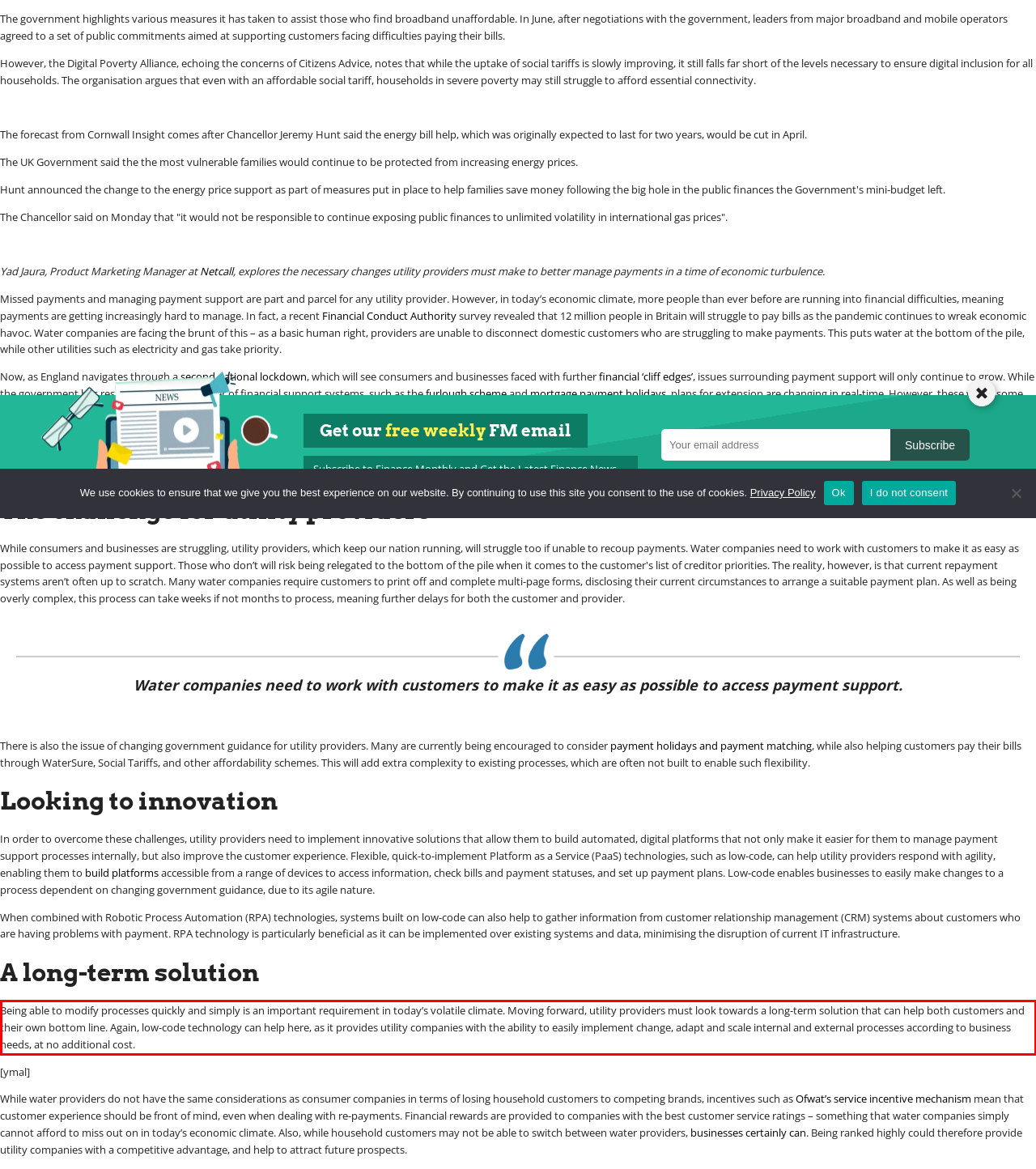Using the provided webpage screenshot, identify and read the text within the red rectangle bounding box.

Being able to modify processes quickly and simply is an important requirement in today’s volatile climate. Moving forward, utility providers must look towards a long-term solution that can help both customers and their own bottom line. Again, low-code technology can help here, as it provides utility companies with the ability to easily implement change, adapt and scale internal and external processes according to business needs, at no additional cost.